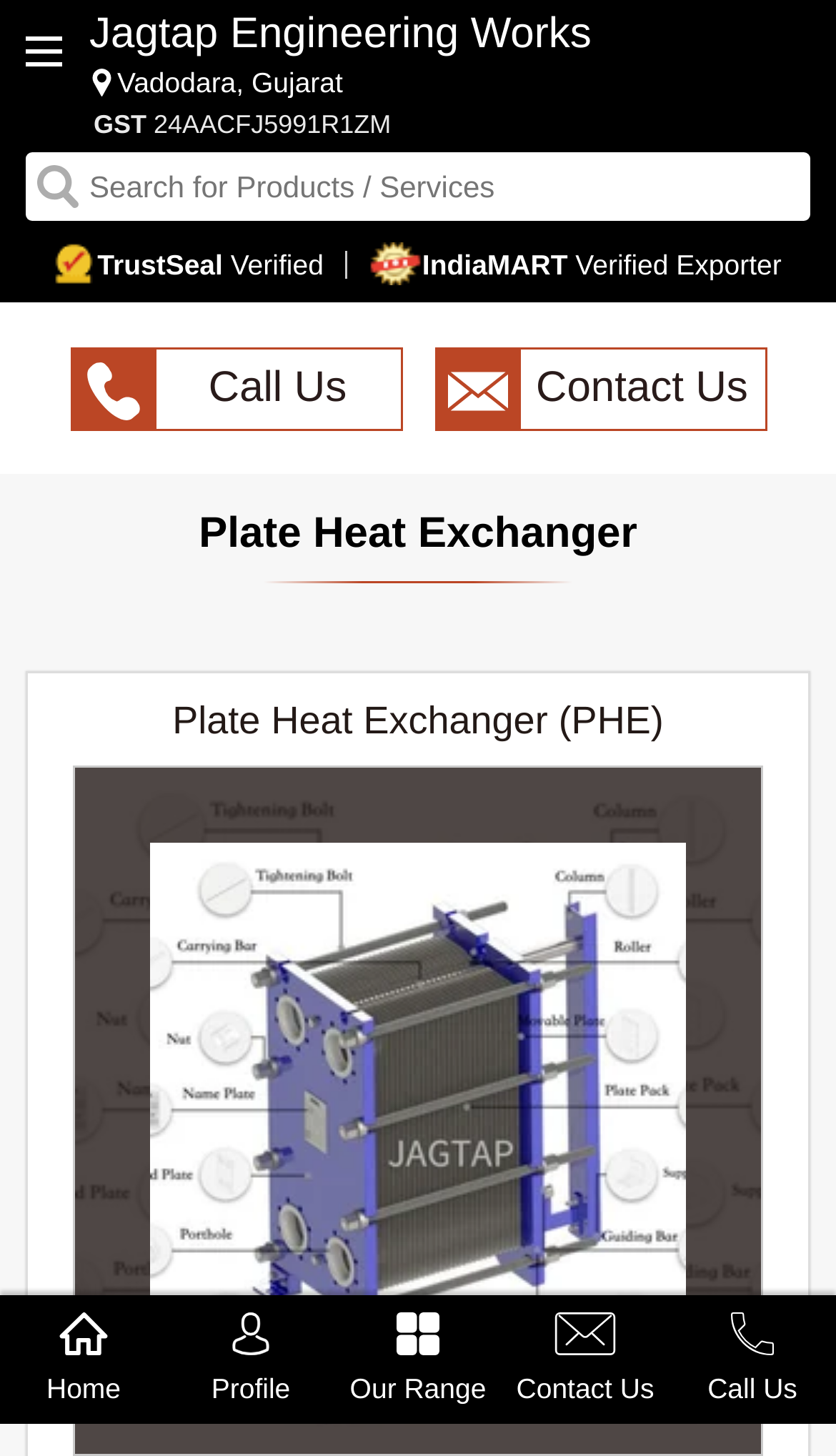Using the given description, provide the bounding box coordinates formatted as (top-left x, top-left y, bottom-right x, bottom-right y), with all values being floating point numbers between 0 and 1. Description: parent_node: Jagtap Engineering Works

[0.03, 0.025, 0.074, 0.046]